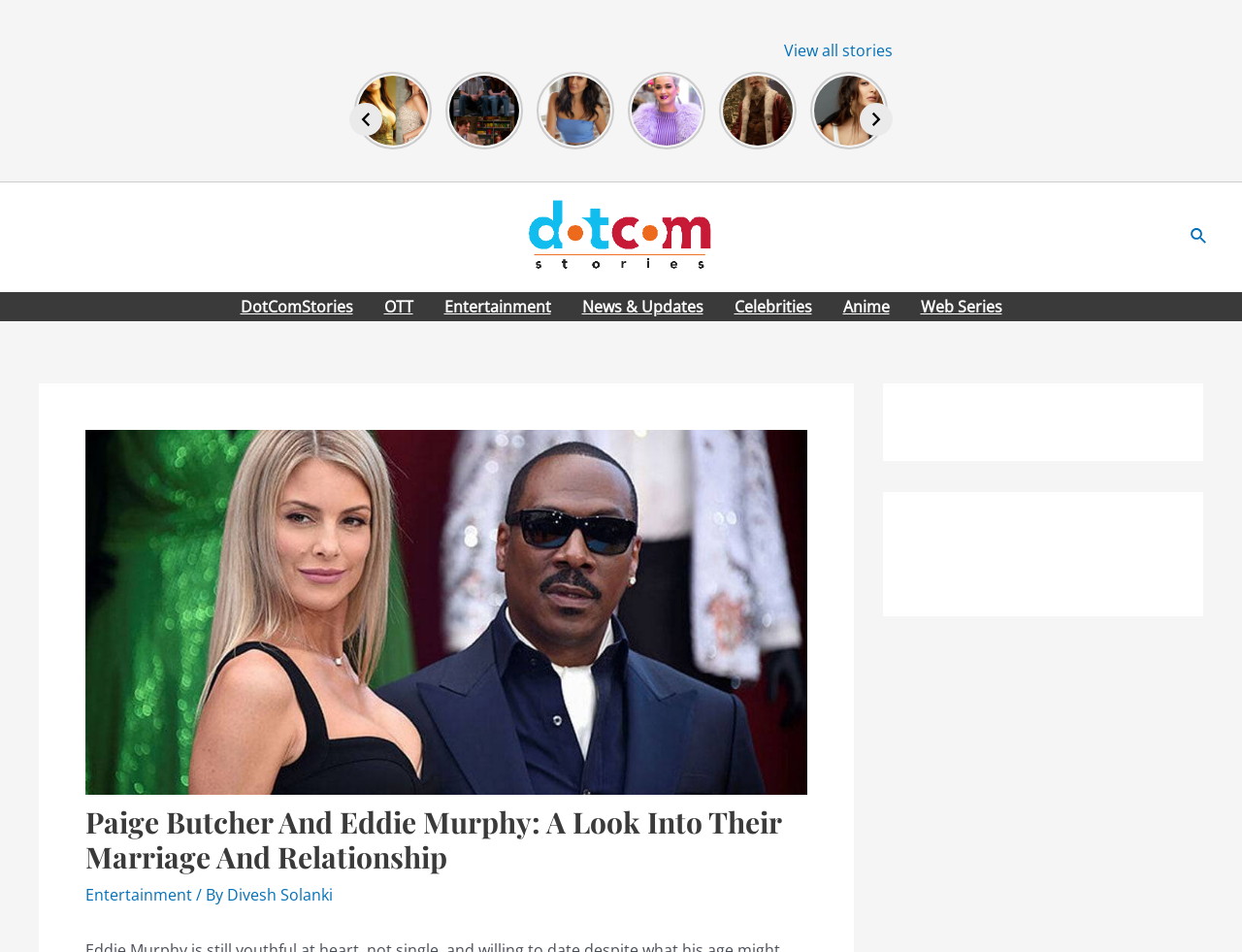Please determine the bounding box coordinates of the element to click in order to execute the following instruction: "View all stories". The coordinates should be four float numbers between 0 and 1, specified as [left, top, right, bottom].

[0.631, 0.042, 0.719, 0.064]